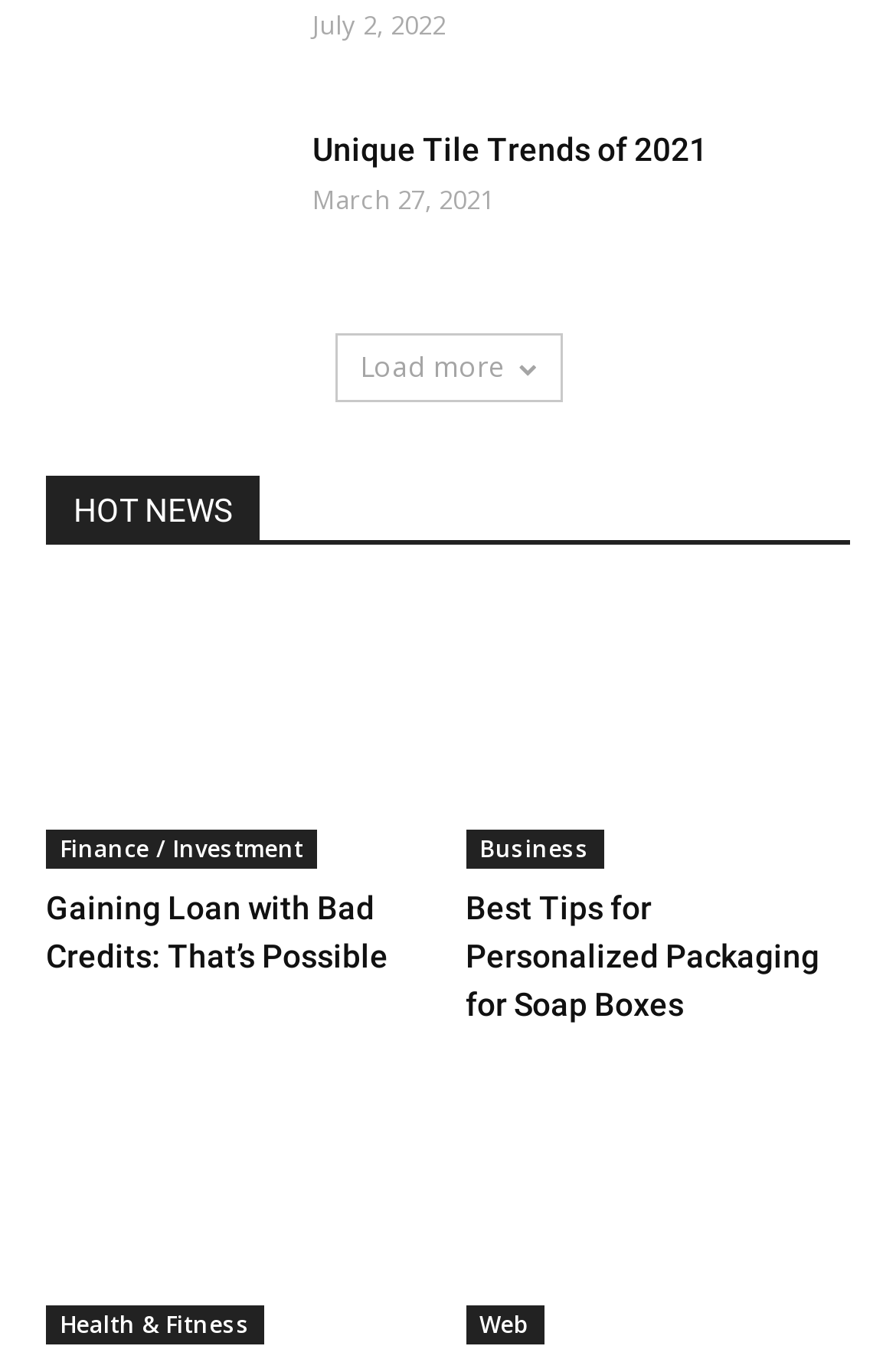How many articles are listed on this page?
Using the image as a reference, give a one-word or short phrase answer.

9